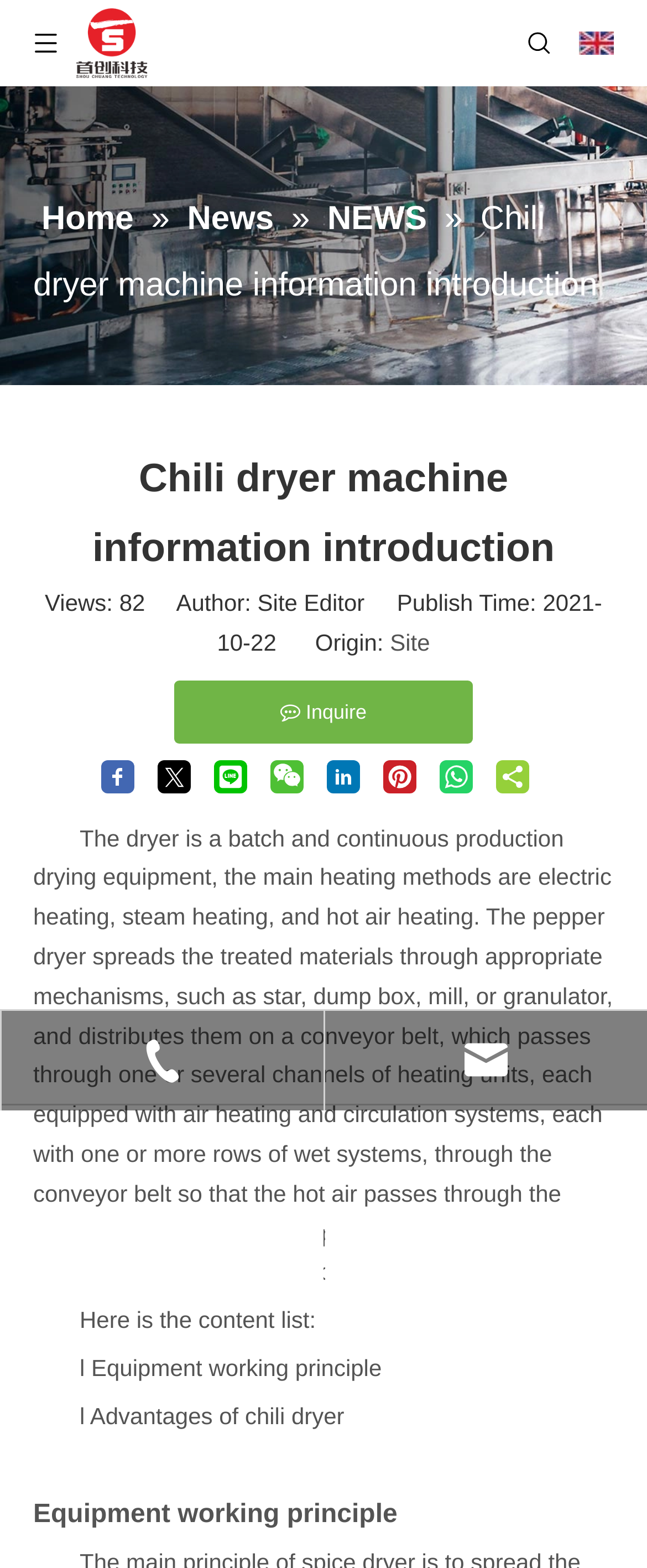Explain the webpage's design and content in an elaborate manner.

The webpage is about chili dryer machine information introduction from Shouchuang Technology. At the top left, there is a link and an image, followed by a link with the text "Shouchuang technology" and an image with the same text. On the right side, there is an image and an image with the text "English".

Below these elements, there is a navigation menu with links to "Home", "News", and "NEWS". To the right of the navigation menu, there is a heading with the title "Chili dryer machine information introduction" and a static text with the same title.

Underneath the title, there are some metadata, including "Views: 82", author information, and publish time. There is also a link to "Site" and a link to "Inquire". Below these elements, there are several social media sharing buttons, including Facebook, Twitter, Line, WeChat, LinkedIn, Pinterest, WhatsApp, and ShareThis.

The main content of the webpage is a paragraph of text that describes the working principle of the chili dryer machine. It explains that the dryer is a batch and continuous production drying equipment that uses electric heating, steam heating, or hot air heating to dry materials.

Below the main content, there is a static text "Here is the content list:" followed by two links to "Equipment working principle" and "Advantages of chili dryer". Finally, there is a heading with the title "Equipment working principle" at the bottom of the page.

On the left side of the page, there are two columns of links and images. The top column has a link and an image, while the bottom column has a link with a phone number and an email address. The right column has a similar structure, but with different links and images.